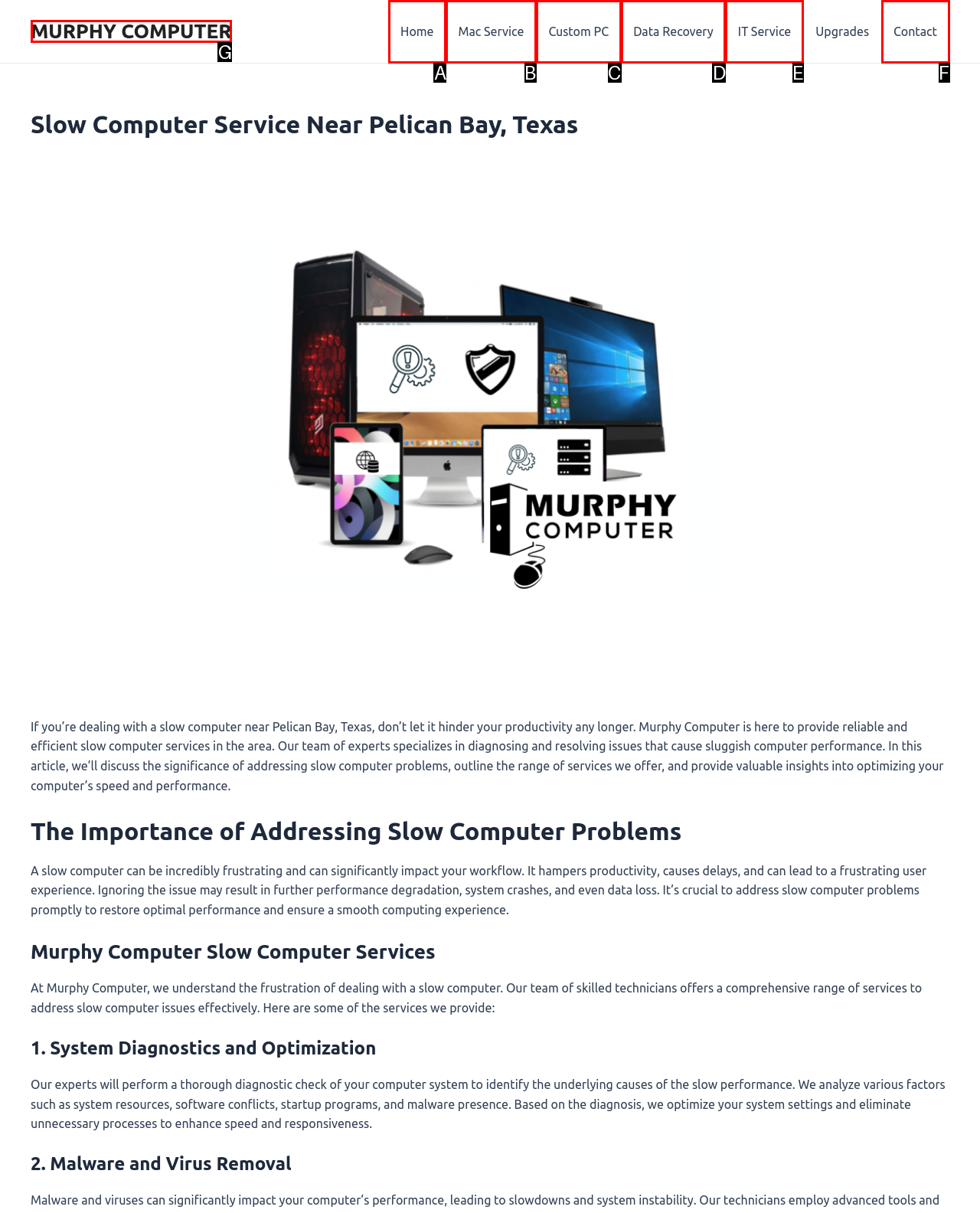Given the description: Mac Service, select the HTML element that best matches it. Reply with the letter of your chosen option.

B